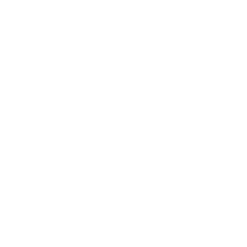What action is encouraged above the product display?
Kindly offer a detailed explanation using the data available in the image.

A prompt above the product display encourages users to add items to their cart, indicating that the interface is designed for online shopping.